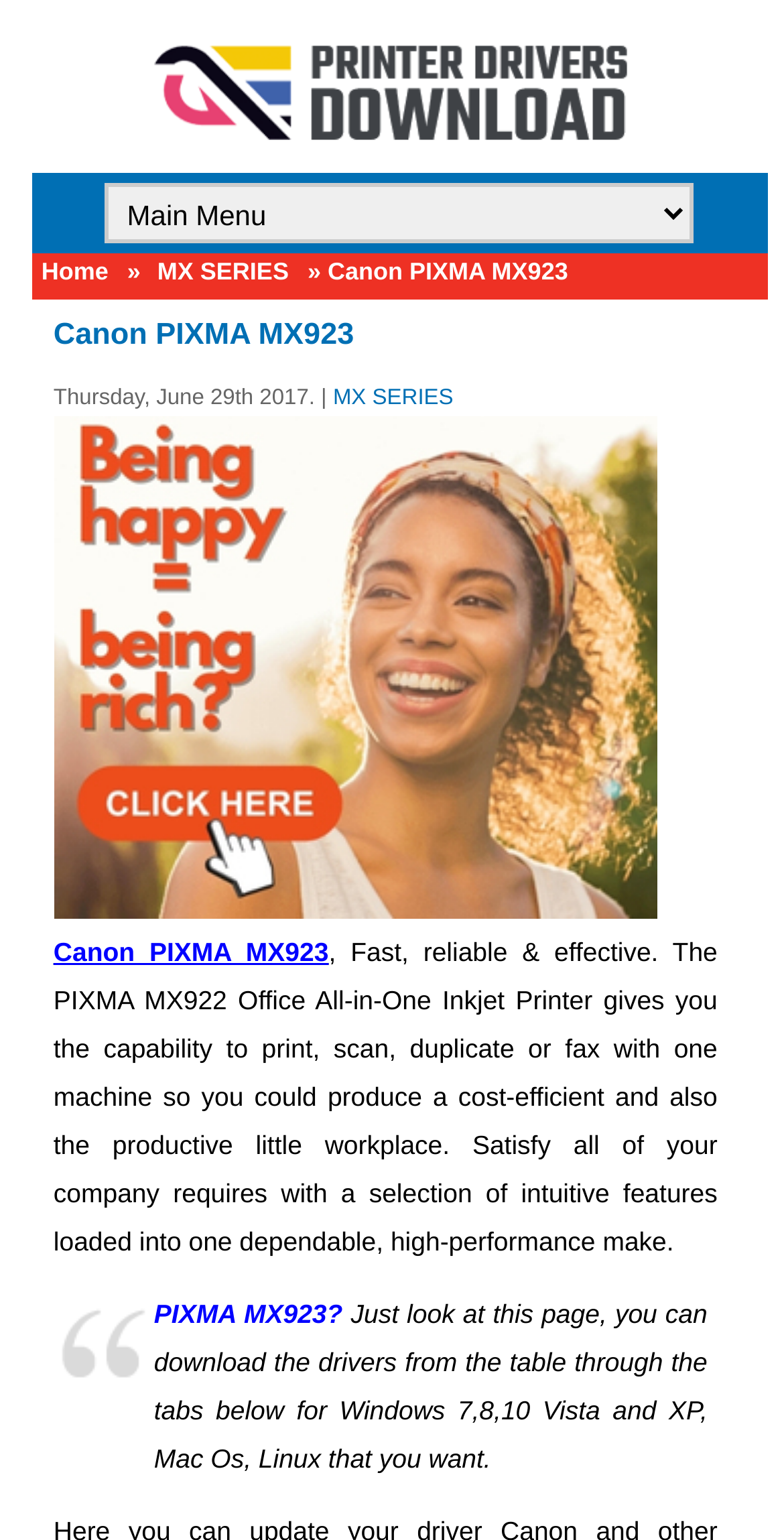Use one word or a short phrase to answer the question provided: 
How many navigation links are there at the top of the page?

3